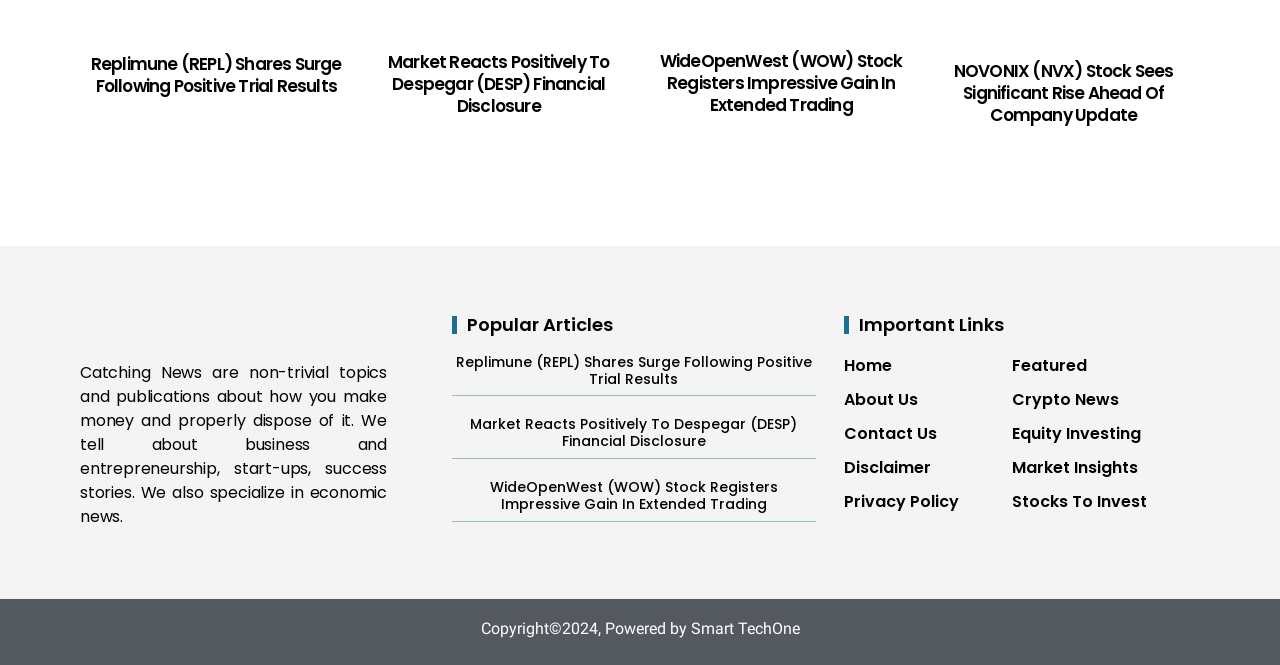Locate the bounding box coordinates of the segment that needs to be clicked to meet this instruction: "Click the 'Careers' link".

None